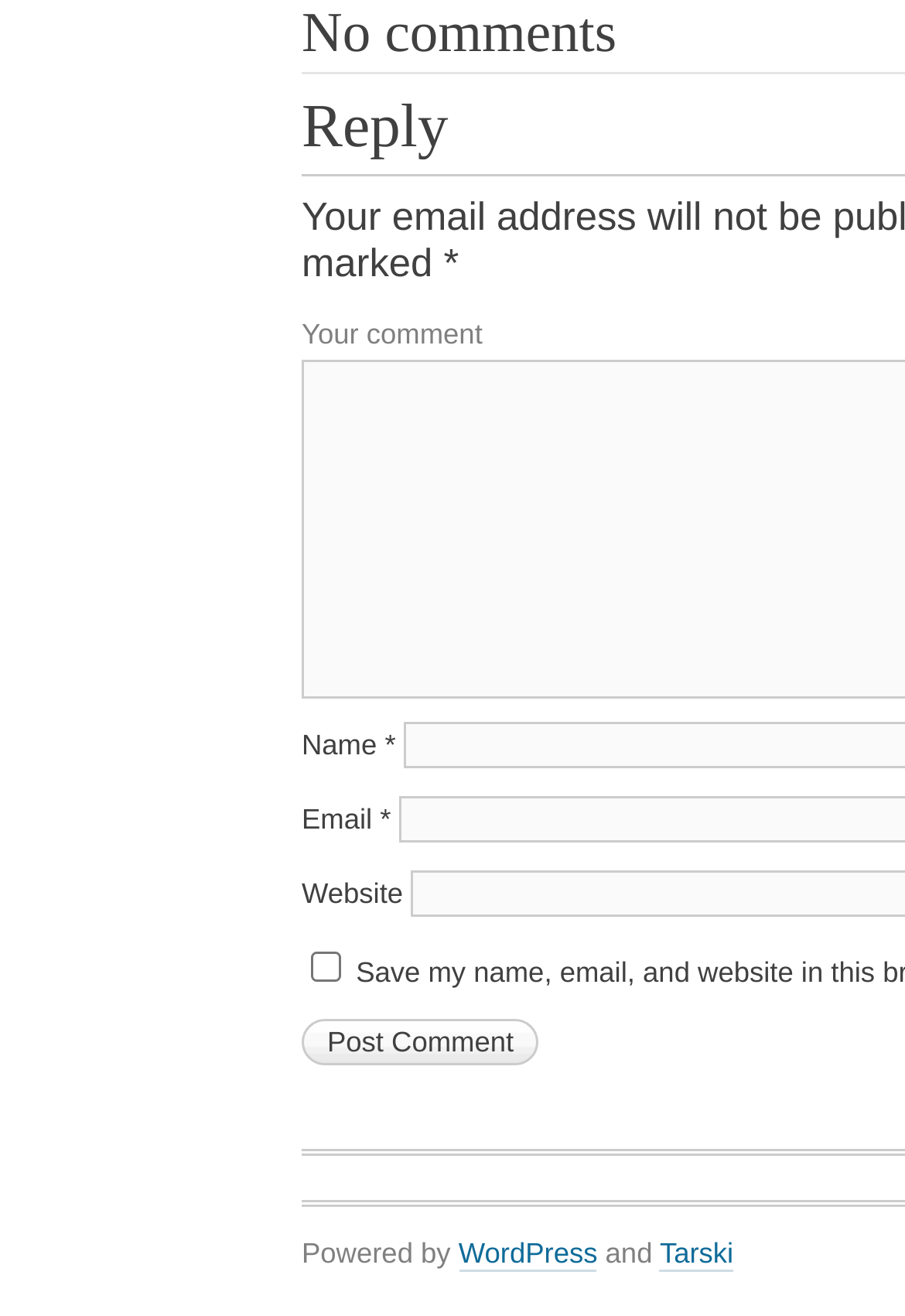How many input fields are there for commenting?
Respond to the question with a single word or phrase according to the image.

3